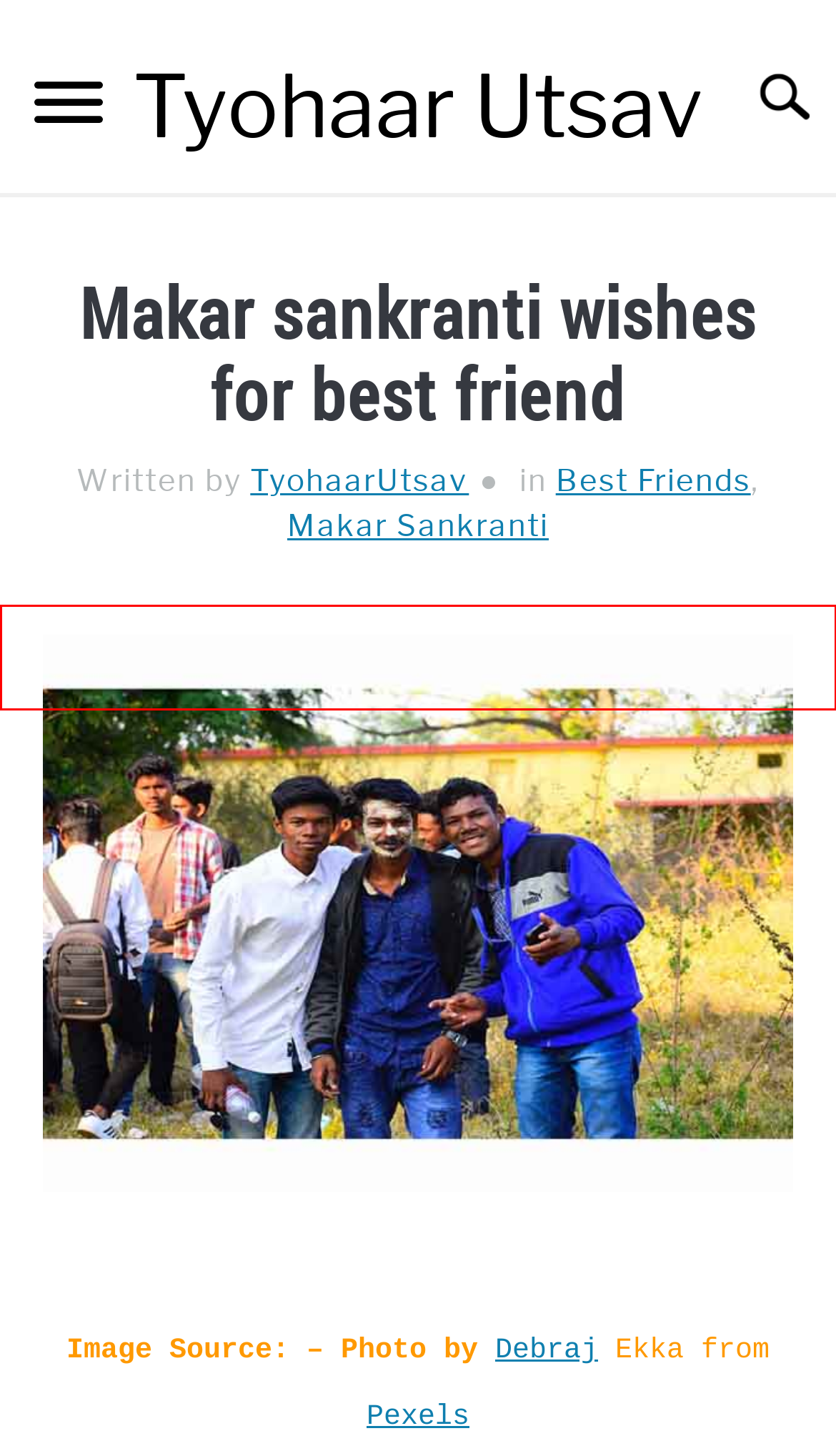Given a screenshot of a webpage with a red bounding box around an element, choose the most appropriate webpage description for the new page displayed after clicking the element within the bounding box. Here are the candidates:
A. Happy Birthday Archives - Festival Wishes, Messages, Quotes,
B. Thank you Archives - Festival Wishes, Messages, Quotes,
C. Republic Day Archives - Festival Wishes, Messages, Quotes,
D. Makar Sankranti Archives - Festival Wishes, Messages, Quotes,
E. TyohaarUtsav, Author at Festival Wishes, Messages, Quotes,
F. Best Friends Archives - Festival Wishes, Messages, Quotes,
G. Happy New Year Archives - Festival Wishes, Messages, Quotes,
H. GirlFriend Archives - Festival Wishes, Messages, Quotes,

A